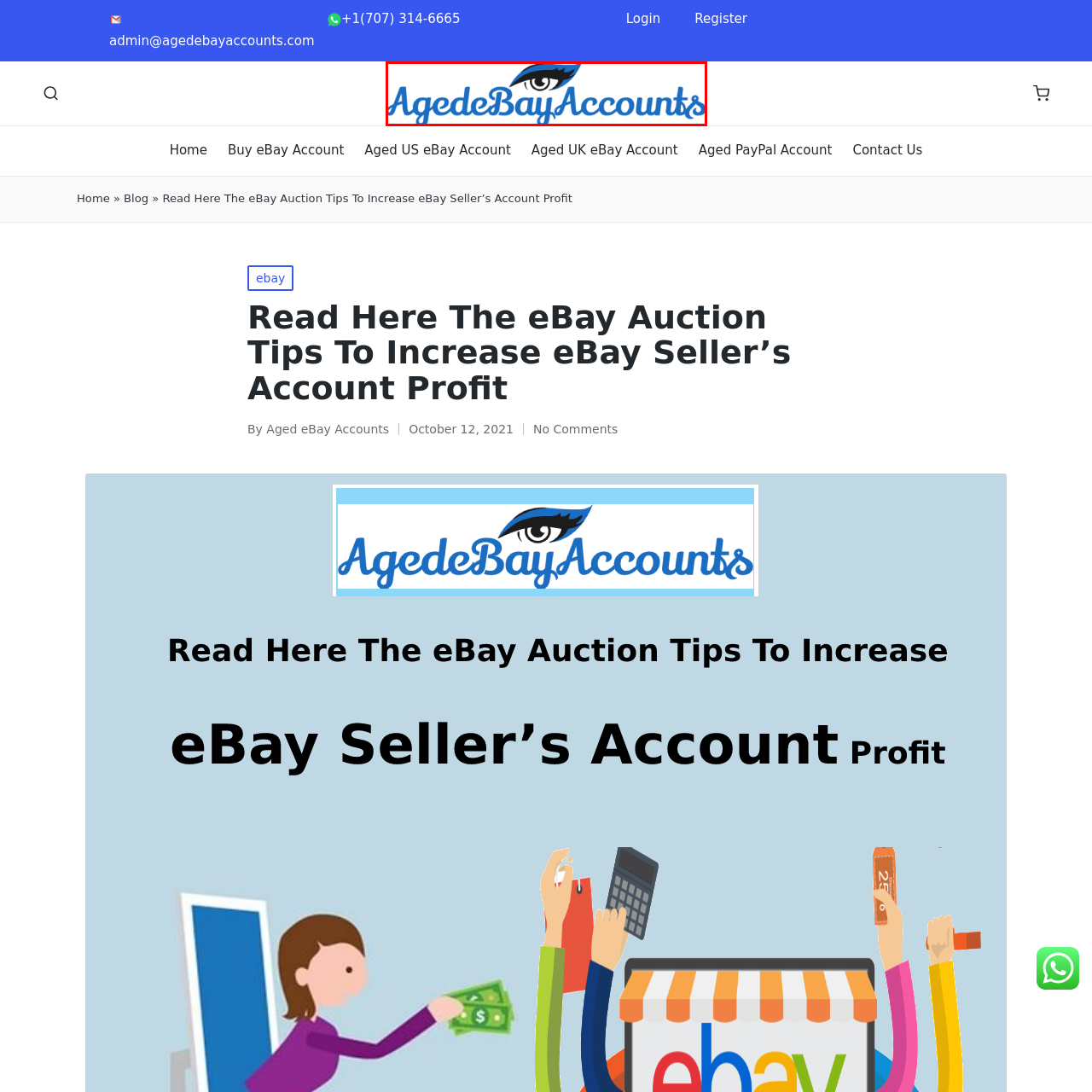Give an in-depth description of the picture inside the red marked area.

The image showcases the logo of "AgedEBayAccounts," a service focused on providing aged eBay accounts. The logo features a stylized eye, symbolizing vigilance and insight, set above the name “AgedEBayAccounts,” which is displayed in a bold, blue cursive font. This design conveys a sense of trust and professionalism, appealing to users seeking a reliable source for eBay accounts. The overall aesthetic is clean and modern, effectively representing the brand’s identity in the e-commerce space.